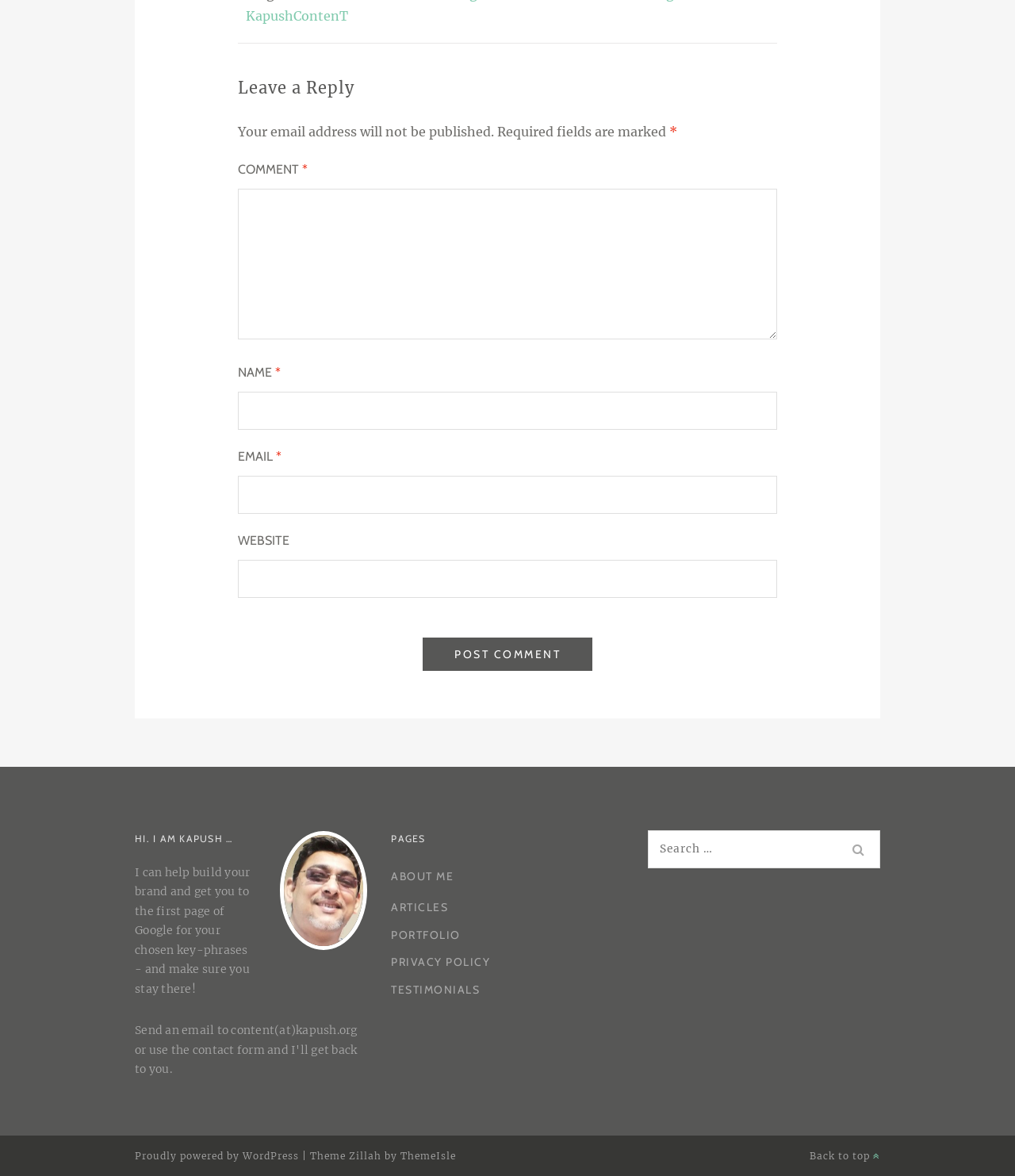What is the name of the theme used by the webpage?
Using the information from the image, give a concise answer in one word or a short phrase.

Zillah